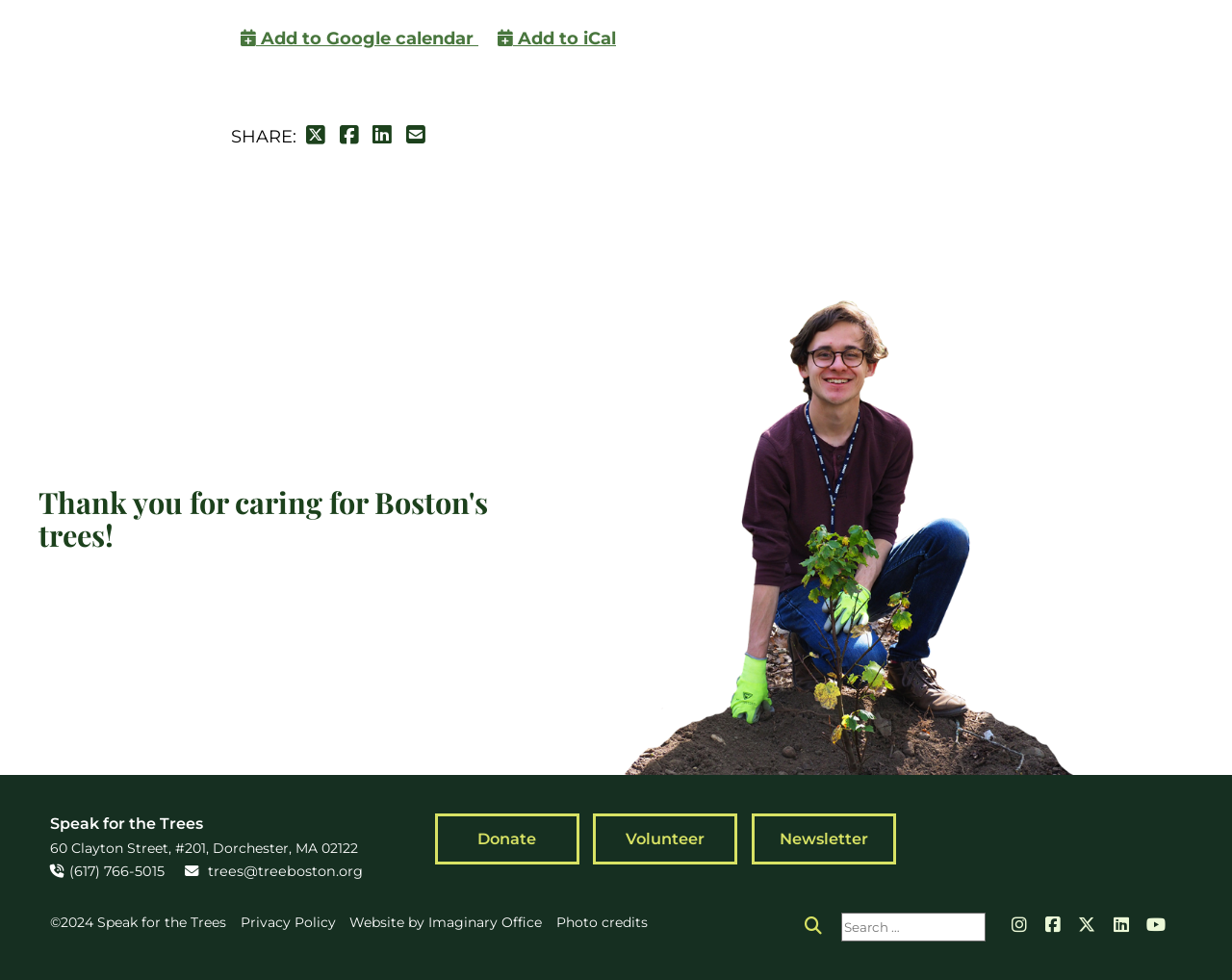Locate the bounding box coordinates of the clickable part needed for the task: "Search for:".

[0.683, 0.931, 0.8, 0.96]